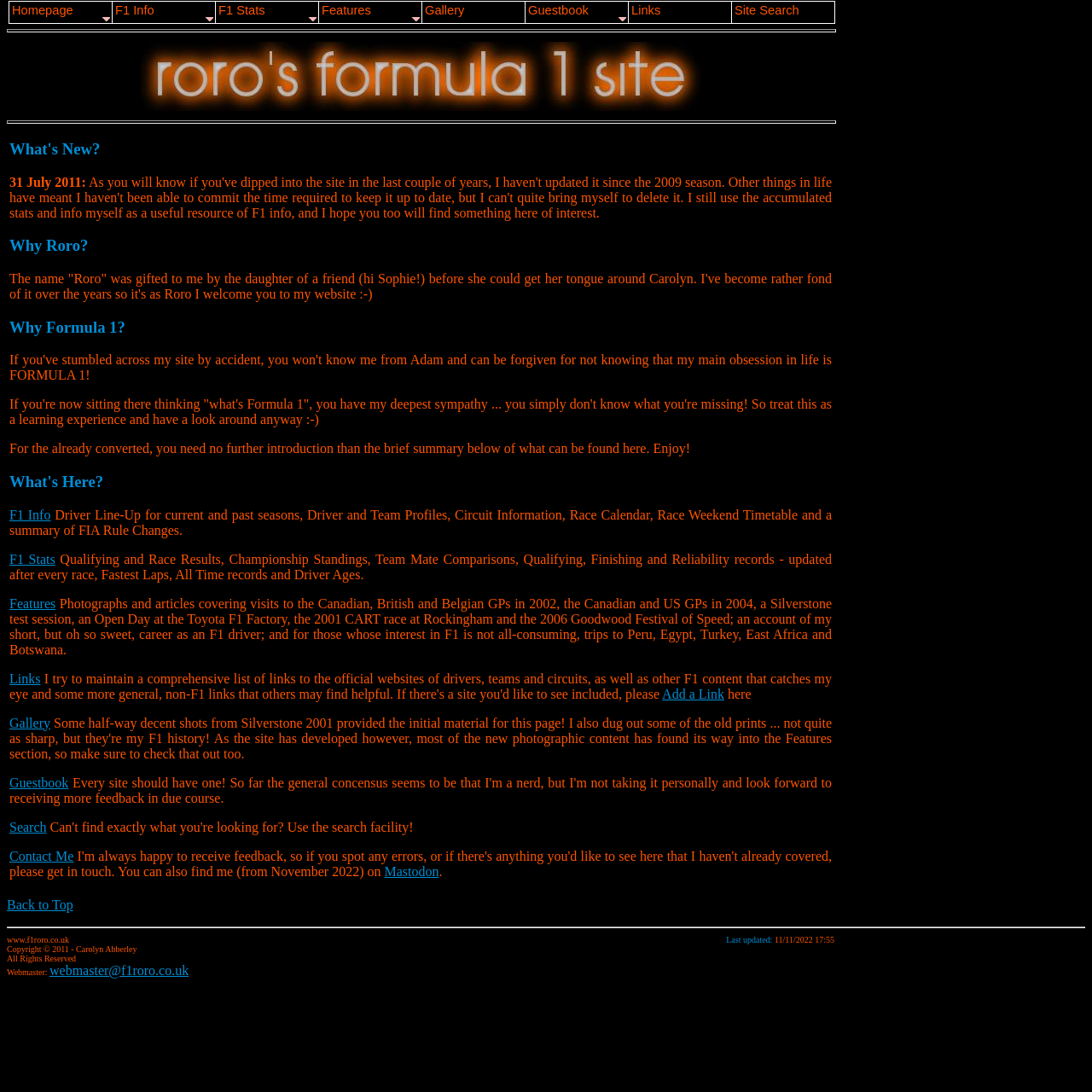What is the author's name?
Look at the image and respond with a one-word or short phrase answer.

Carolyn Abberley